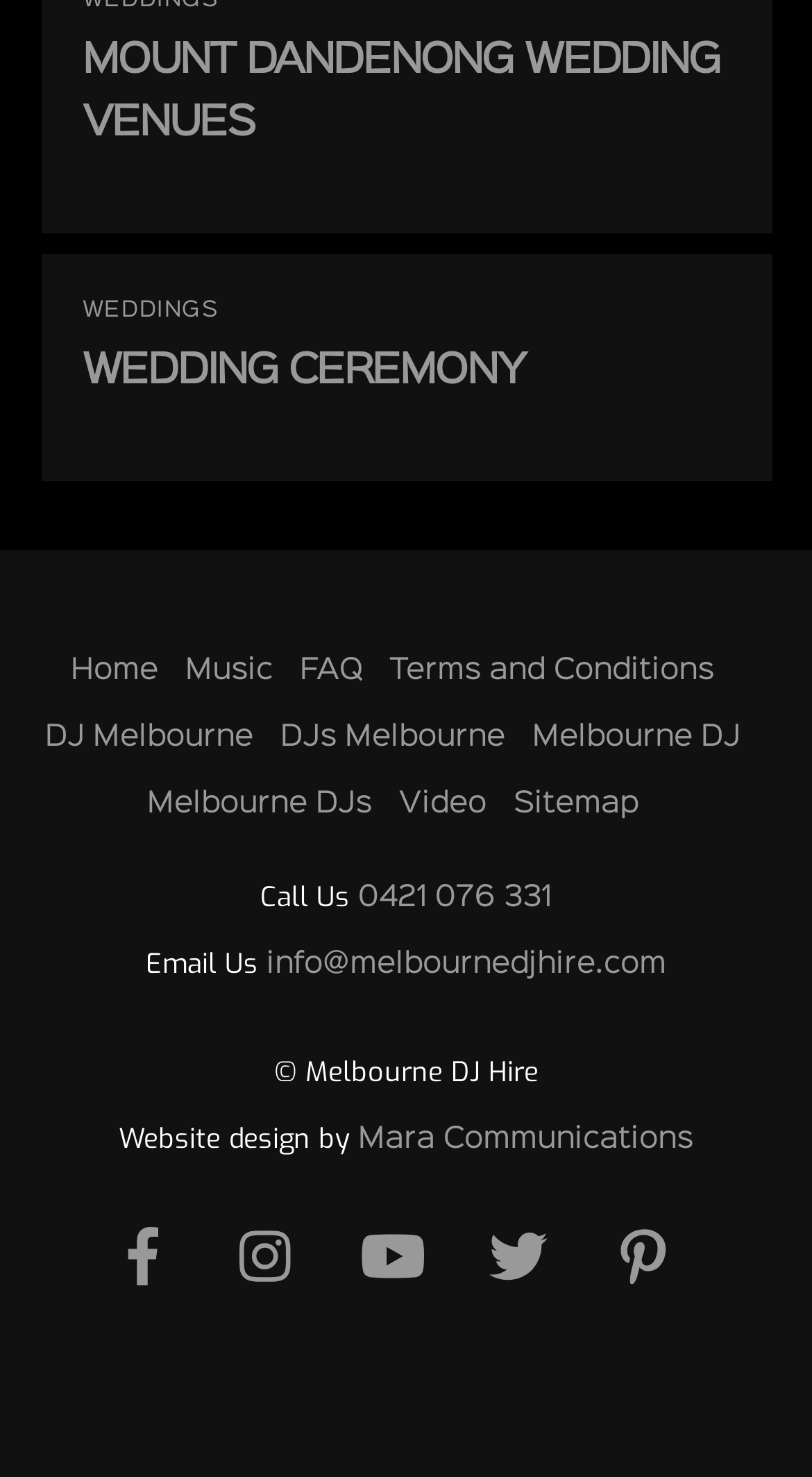Locate the bounding box coordinates of the element to click to perform the following action: 'Call the phone number'. The coordinates should be given as four float values between 0 and 1, in the form of [left, top, right, bottom].

[0.441, 0.598, 0.679, 0.617]